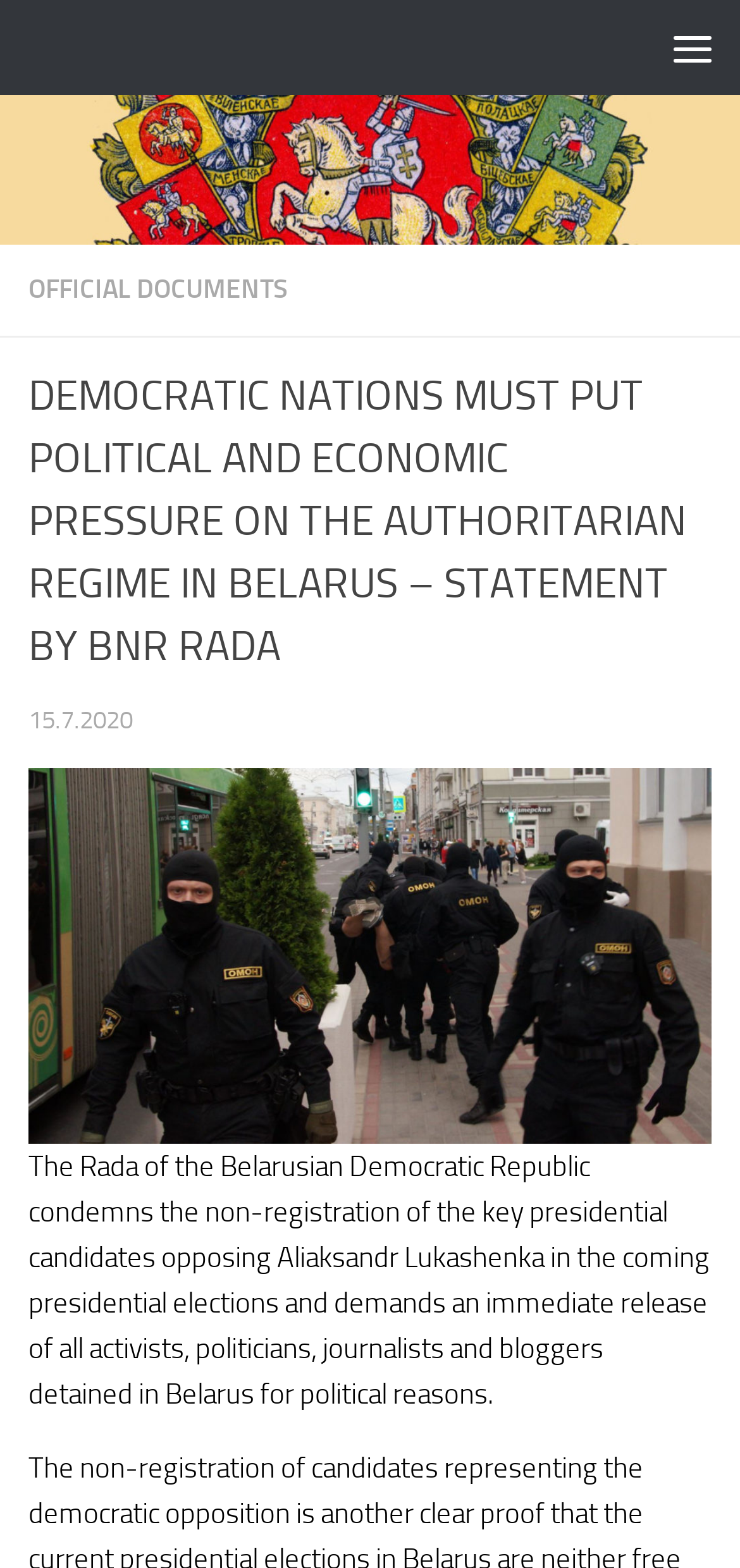Carefully examine the image and provide an in-depth answer to the question: What is the action demanded by the Rada of the Belarusian Democratic Republic?

I found the action demanded by reading the static text element located at [0.038, 0.733, 0.959, 0.9] which contains the text 'The Rada of the Belarusian Democratic Republic condemns the non-registration of the key presidential candidates opposing Aliaksandr Lukashenka in the coming presidential elections and demands an immediate release of all activists, politicians, journalists and bloggers detained in Belarus for political reasons'.